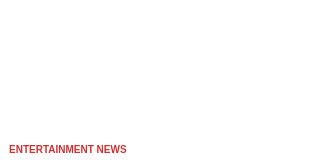What is the title of the film mentioned in the article?
Use the screenshot to answer the question with a single word or phrase.

The Idea of You